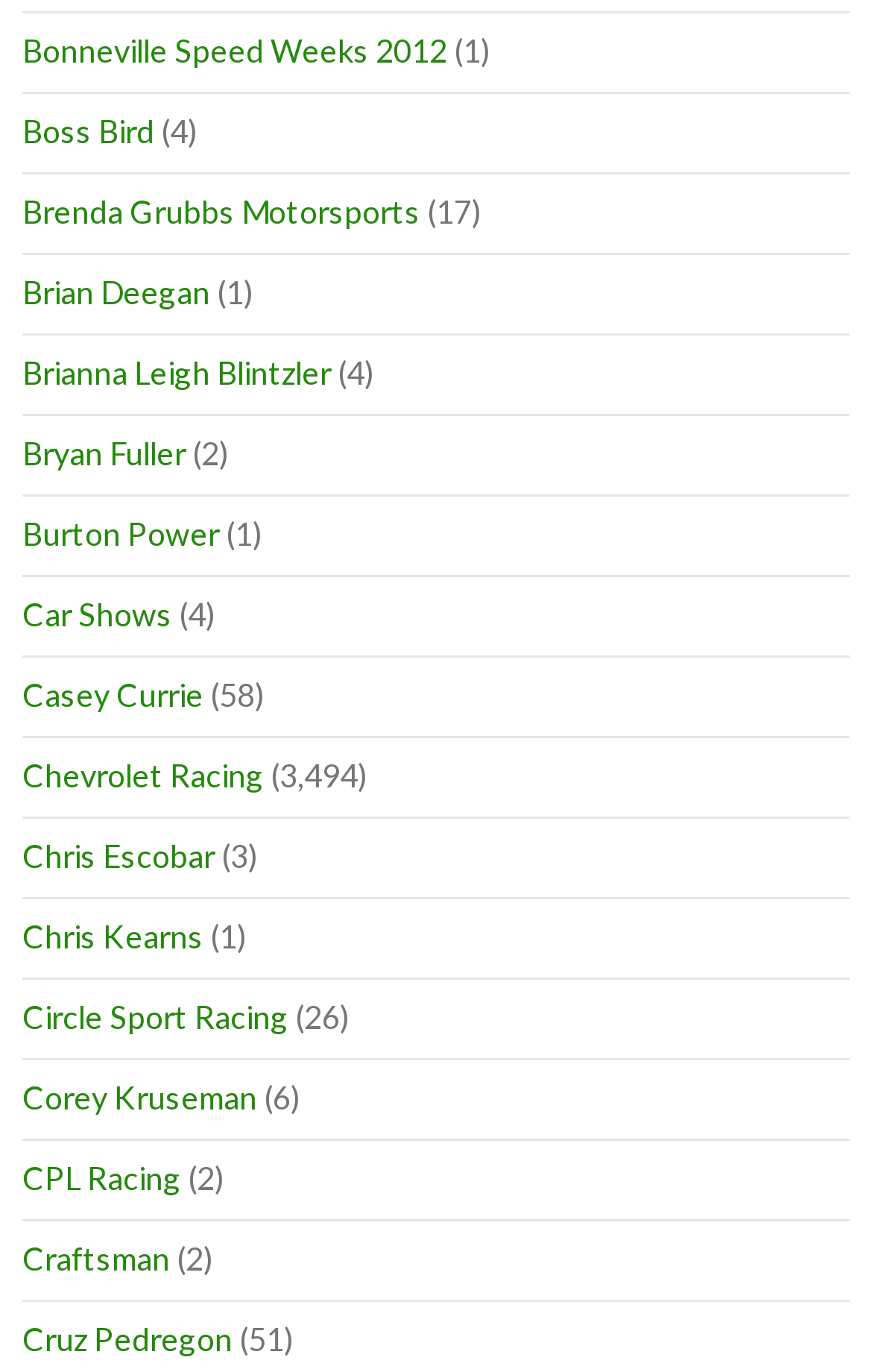Find the bounding box coordinates of the clickable region needed to perform the following instruction: "learn about Chevrolet Racing". The coordinates should be provided as four float numbers between 0 and 1, i.e., [left, top, right, bottom].

[0.026, 0.552, 0.303, 0.579]